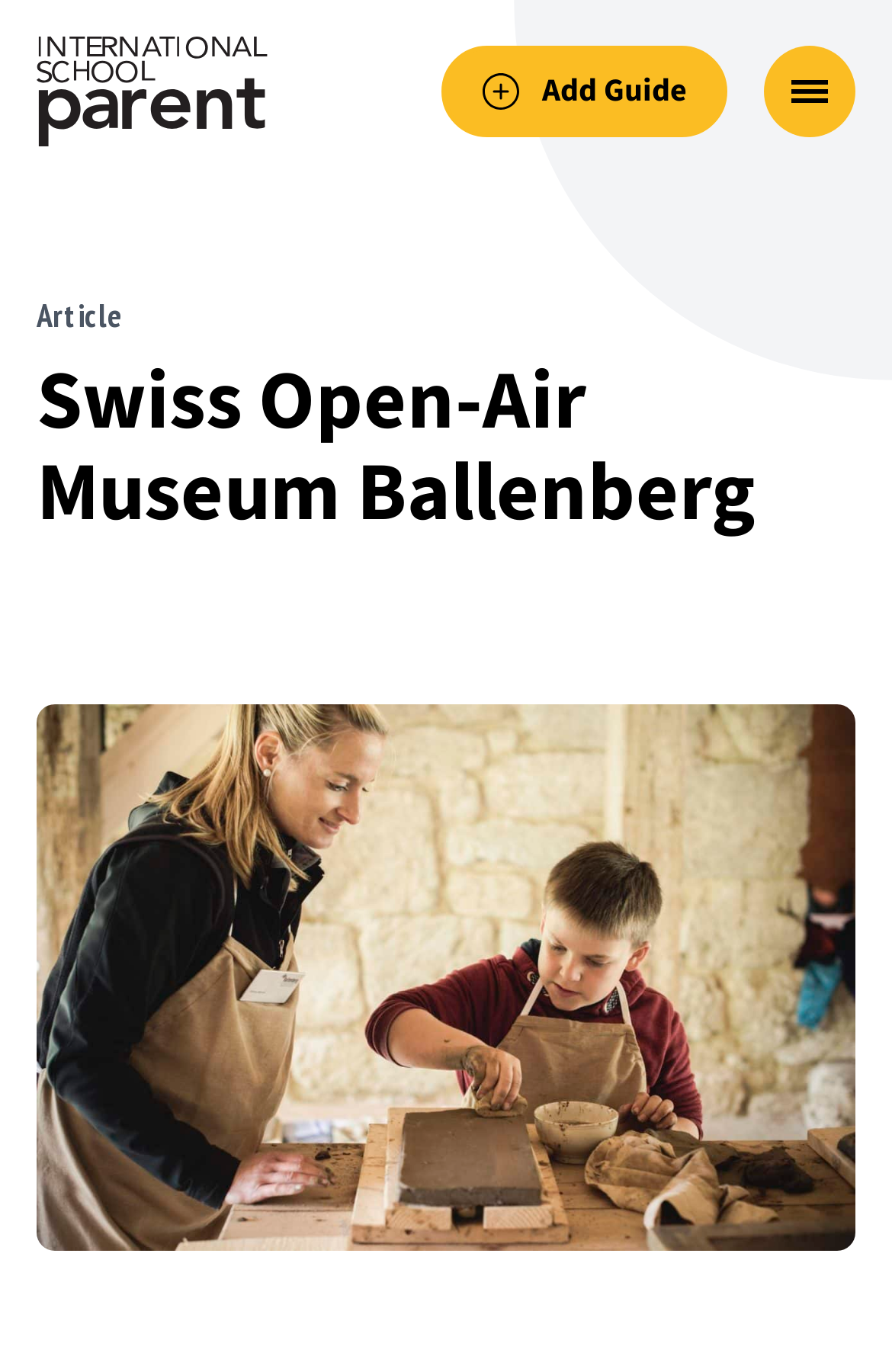Identify the text that serves as the heading for the webpage and generate it.

Swiss Open-Air Museum Ballenberg